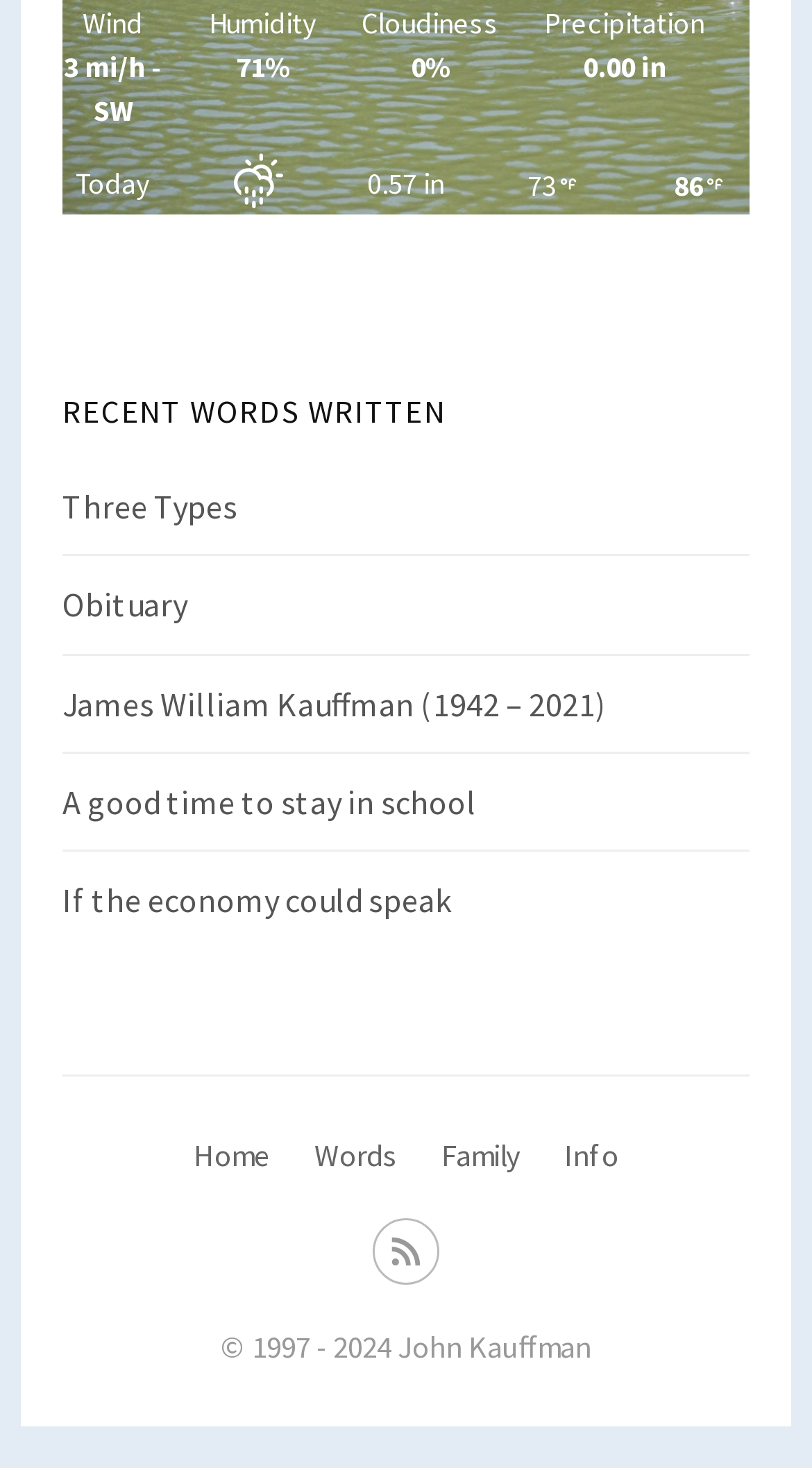Please determine the bounding box coordinates of the element's region to click for the following instruction: "read more about John David Kudrick".

None